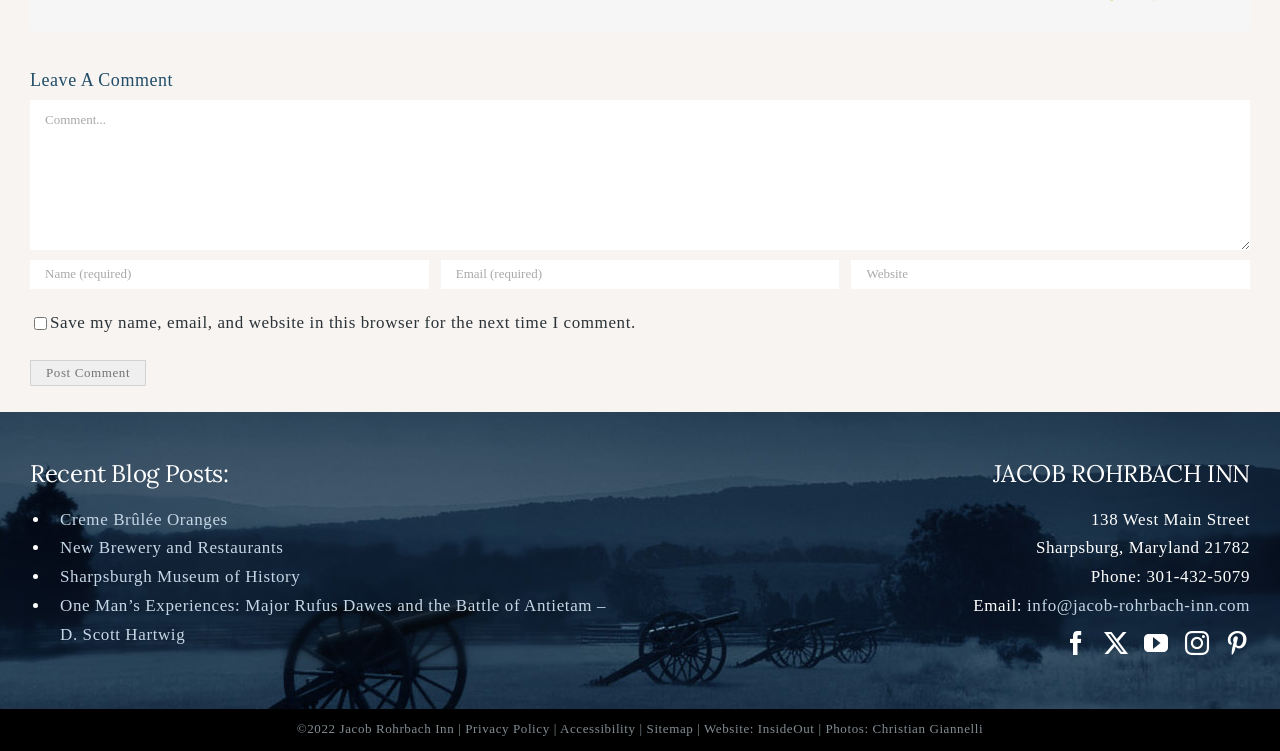What is the name of the inn?
Please give a detailed and elaborate explanation in response to the question.

The name of the inn is 'Jacob Rohrbach Inn', as indicated by the heading 'JACOB ROHRBACH INN' and the address information provided below it.